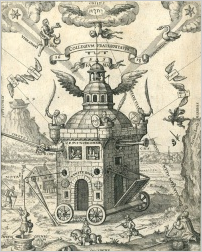What is the structure on wheels?
Based on the visual content, answer with a single word or a brief phrase.

A stone building